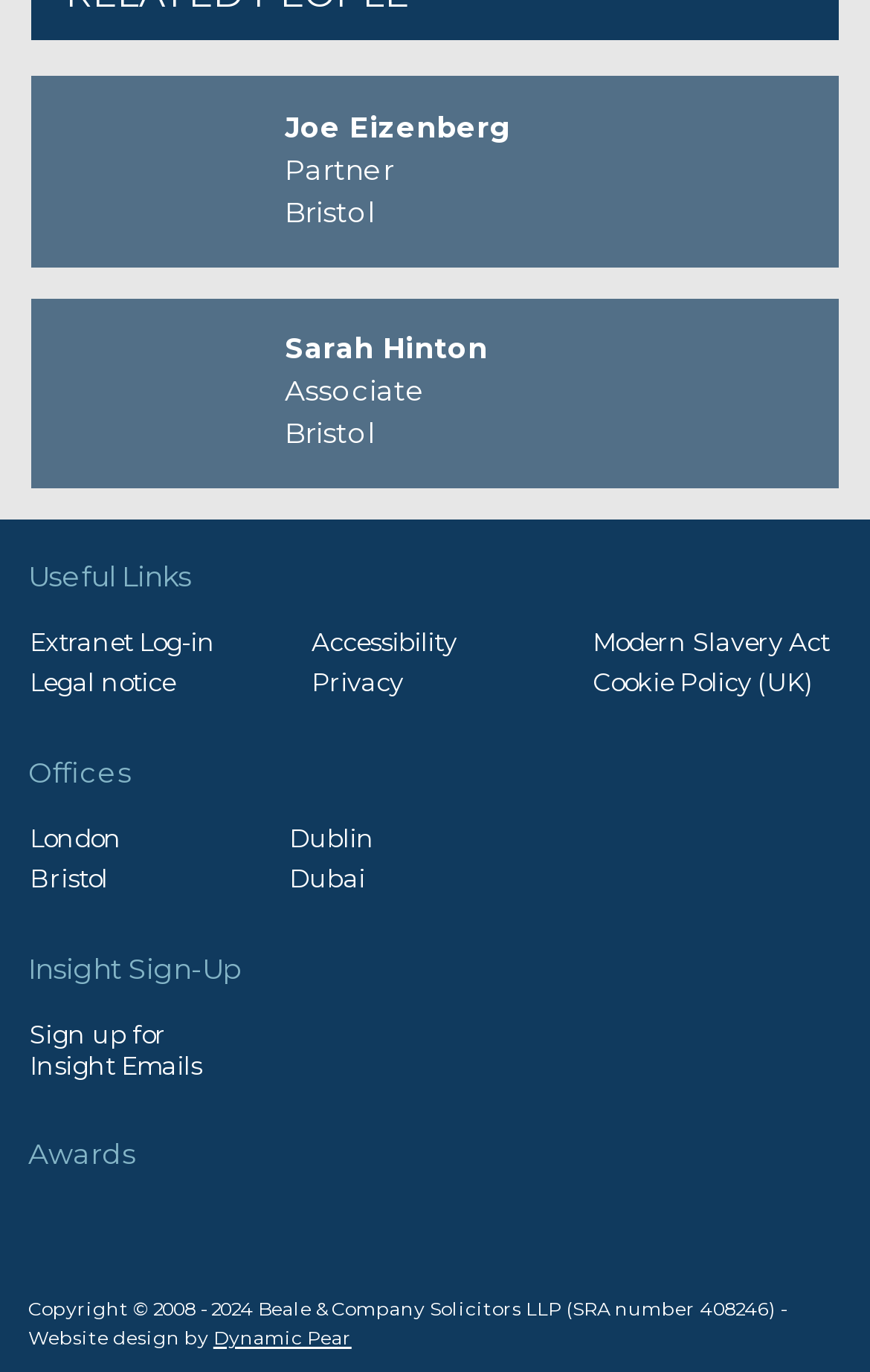Identify the bounding box coordinates of the section to be clicked to complete the task described by the following instruction: "Click on the link to log in to the Extranet". The coordinates should be four float numbers between 0 and 1, formatted as [left, top, right, bottom].

[0.034, 0.457, 0.247, 0.479]